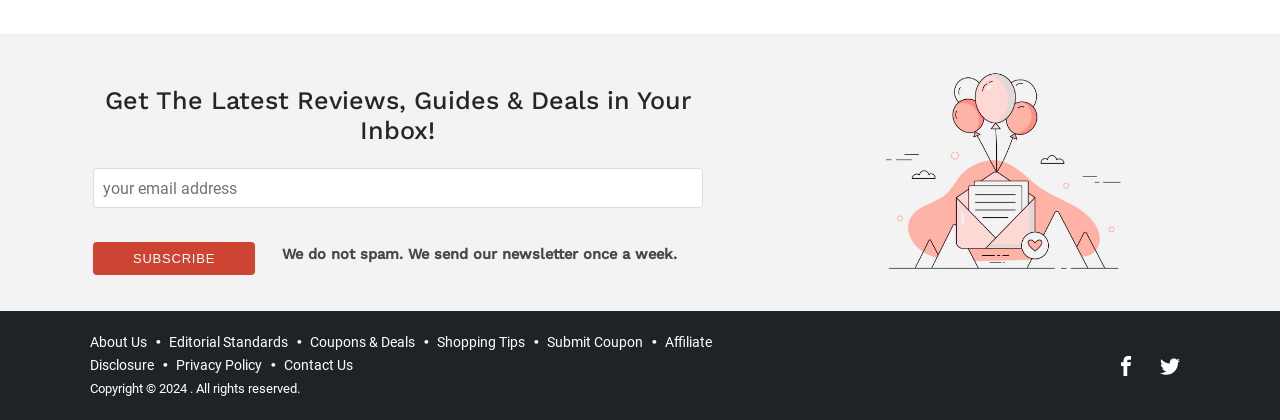Identify the bounding box coordinates for the element that needs to be clicked to fulfill this instruction: "Browse the Collections". Provide the coordinates in the format of four float numbers between 0 and 1: [left, top, right, bottom].

None